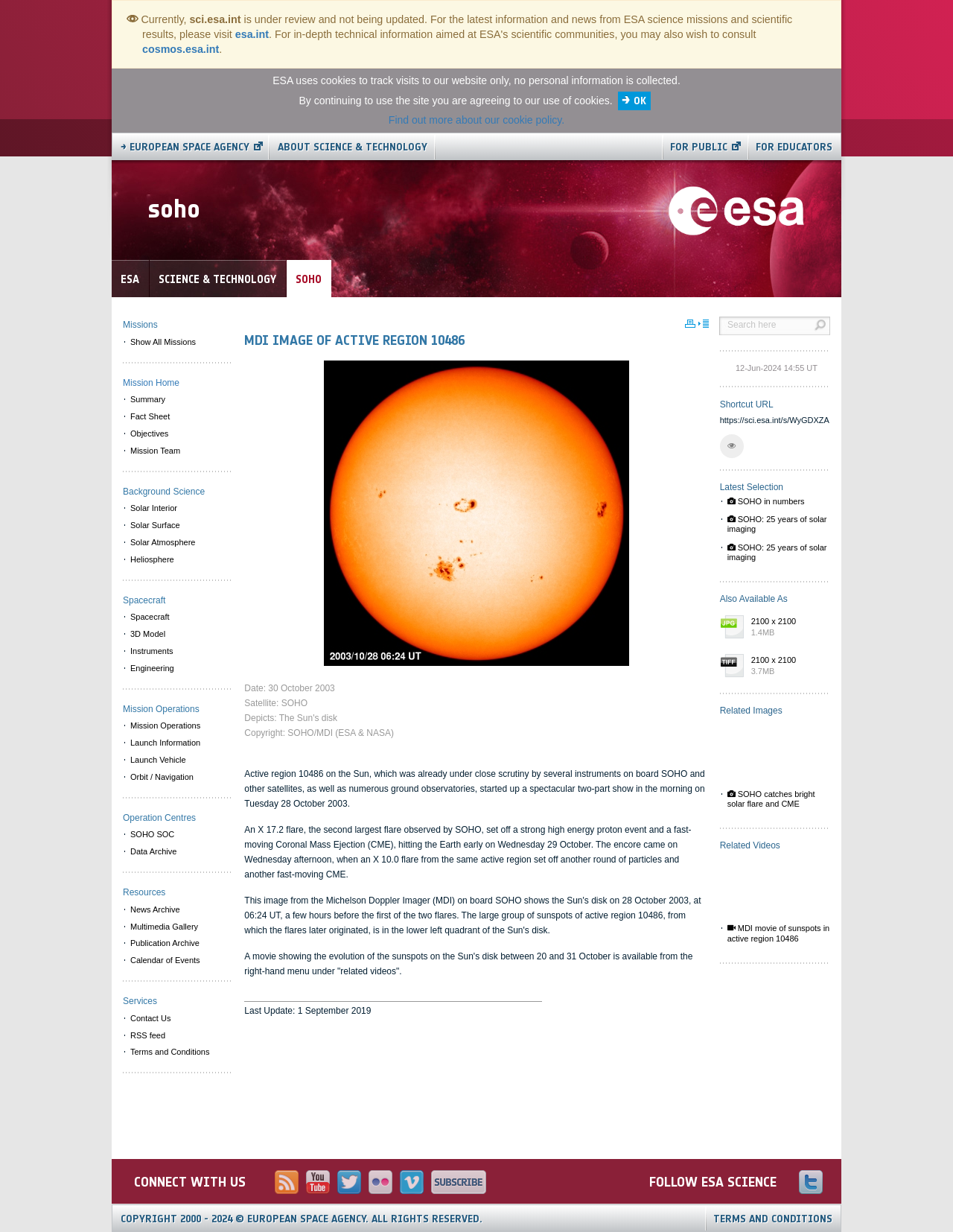What is the type of flare mentioned in the text? Based on the screenshot, please respond with a single word or phrase.

X 17.2 flare